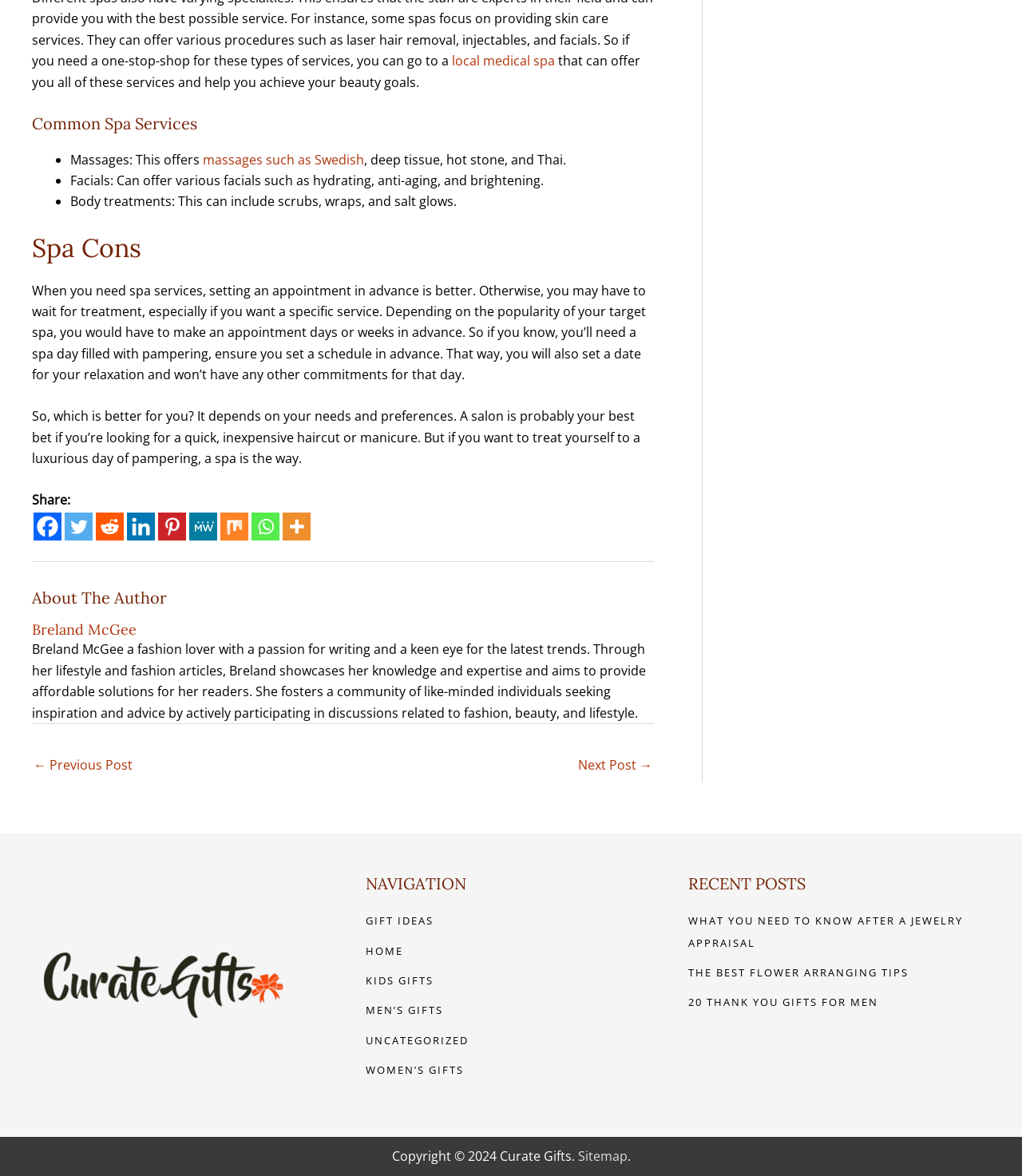Can you find the bounding box coordinates of the area I should click to execute the following instruction: "Go to 'GIFT IDEAS'"?

[0.358, 0.777, 0.424, 0.789]